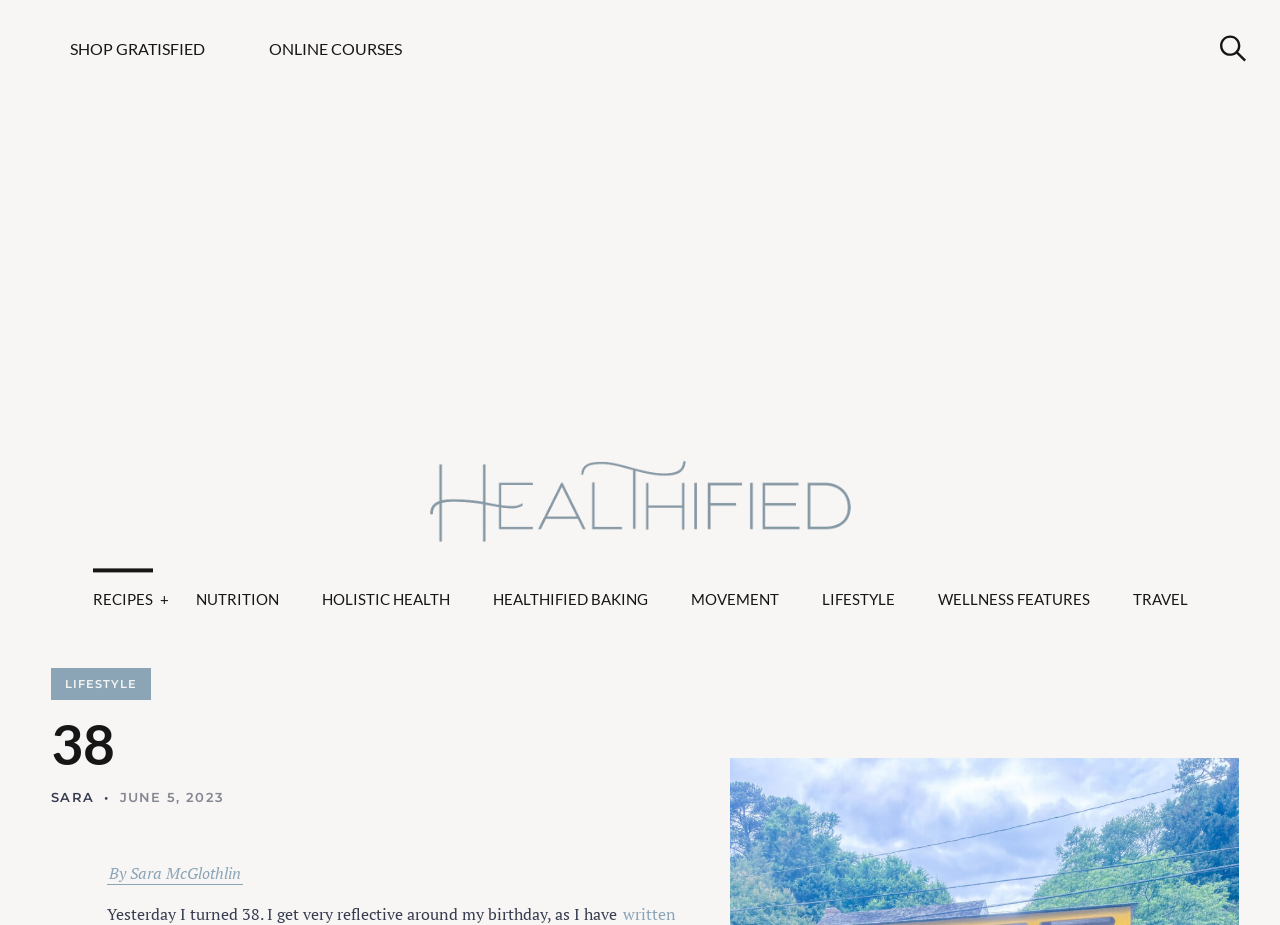Create a full and detailed caption for the entire webpage.

The webpage is titled "38 – Healthified Magazine" and appears to be a health and wellness-focused online publication. At the top left corner, there is a "Skip to content" link, followed by a navigation menu with links to "SHOP GRATISFIED" and "ONLINE COURSES". On the top right corner, there is a search button with a magnifying glass icon.

Below the navigation menu, there is a large advertisement iframe that takes up most of the width of the page. Above the advertisement, there is a header section with a link to "Healthified Magazine" and an image with the same title.

The main content area is divided into several sections. The first section has a heading that reads "PROVIDING INFORMATION AND INSPIRATION ACROSS VARIOUS HOLISTIC HEALTH TOPICS". Below this heading, there are several links to different topics, including "RECIPES +", "NUTRITION", "HOLISTIC HEALTH", and others.

The next section appears to be an article or blog post with a title that reads "38" and a subtitle that reads "By Sara McGlothlin" with a date "JUNE 5, 2023". The article has a "Back to Top" link at the bottom.

To the right of the article, there is a sidebar with links to related topics, including "GRANOLA CLUSTERS RECIPES" and "EMPOWER BAR BAKING MIX RECIPES". There is also a "MENU" button at the top of the sidebar.

At the bottom of the page, there is a search bar with a prompt to "Search for:" and a textbox to enter search queries. There is also a progress bar that indicates the loading progress of the page.

Overall, the webpage appears to be a health and wellness-focused online publication with a variety of articles, recipes, and resources related to holistic health topics.